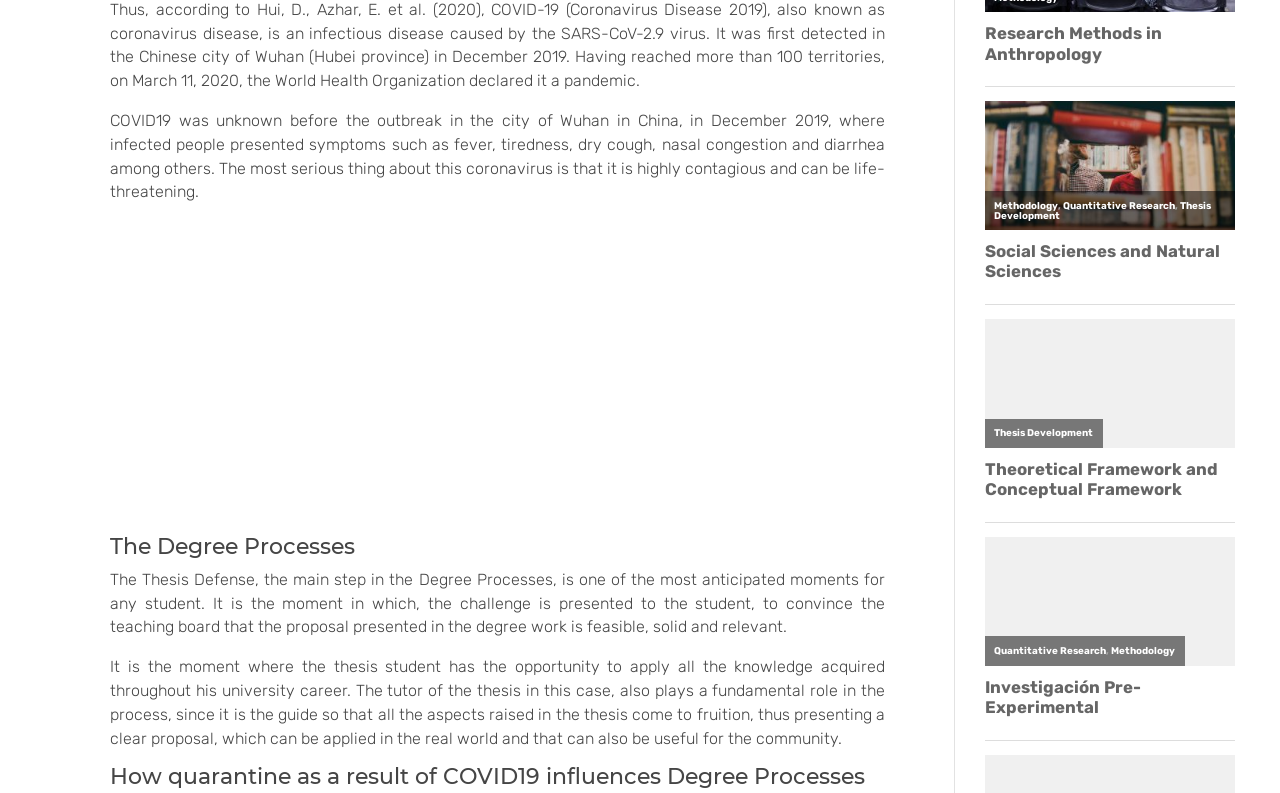Kindly determine the bounding box coordinates for the clickable area to achieve the given instruction: "Click on Thesis Development".

[0.777, 0.539, 0.854, 0.553]